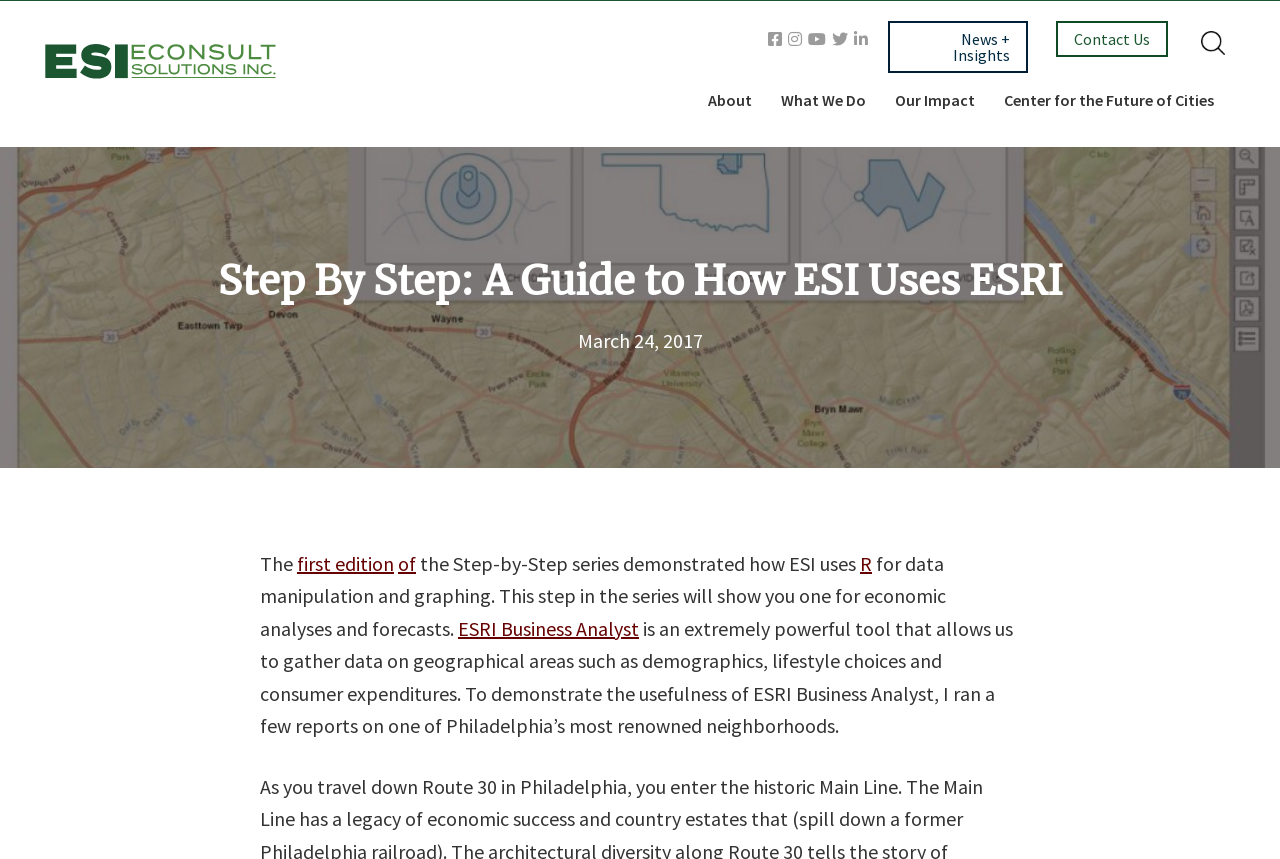What is the date of the article?
Answer the question with a thorough and detailed explanation.

The answer can be found by looking at the date displayed on the webpage, which is 'March 24, 2017'.